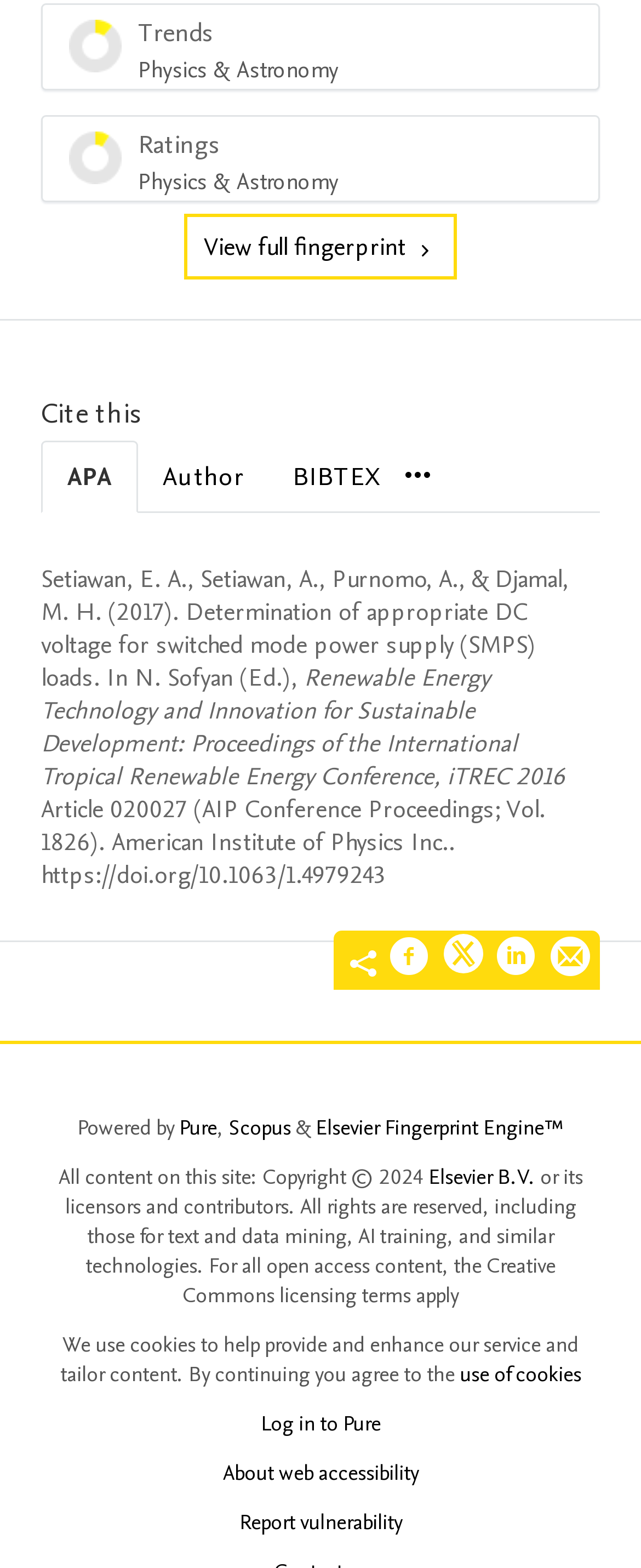Please identify the coordinates of the bounding box that should be clicked to fulfill this instruction: "Share on Facebook".

[0.608, 0.596, 0.672, 0.629]